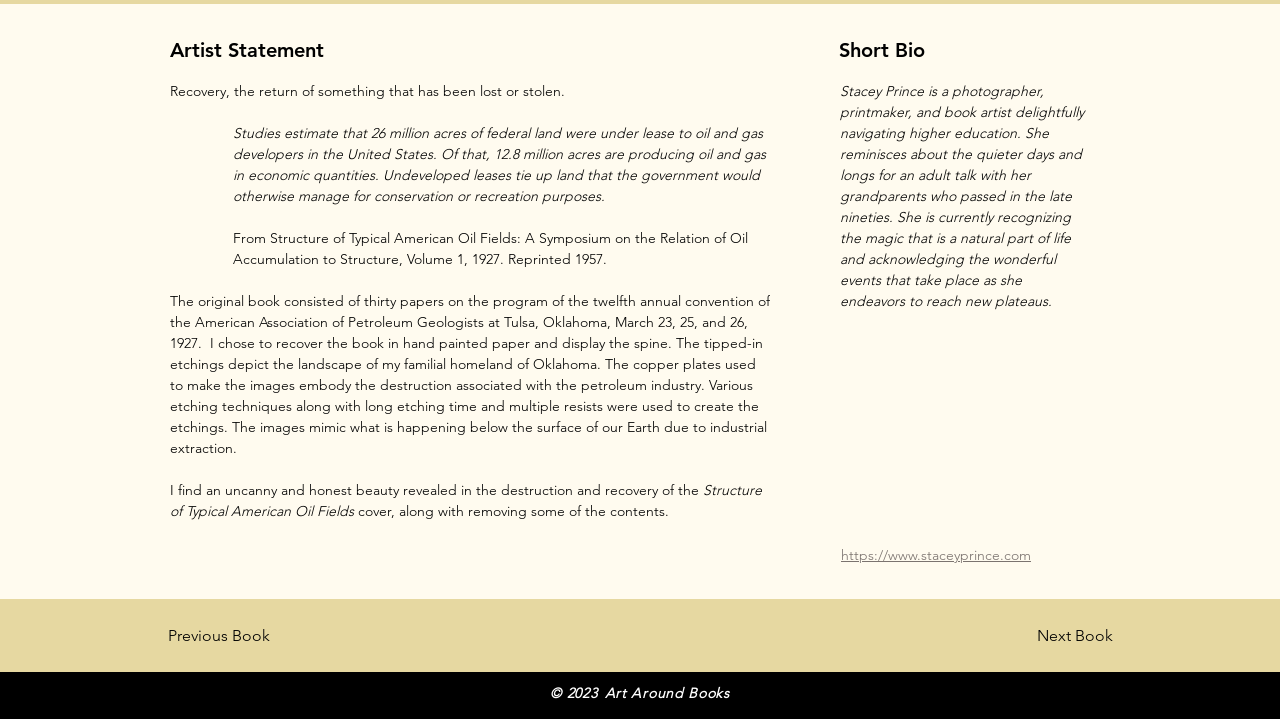Please respond to the question with a concise word or phrase:
What is the copyright year of the webpage?

2023